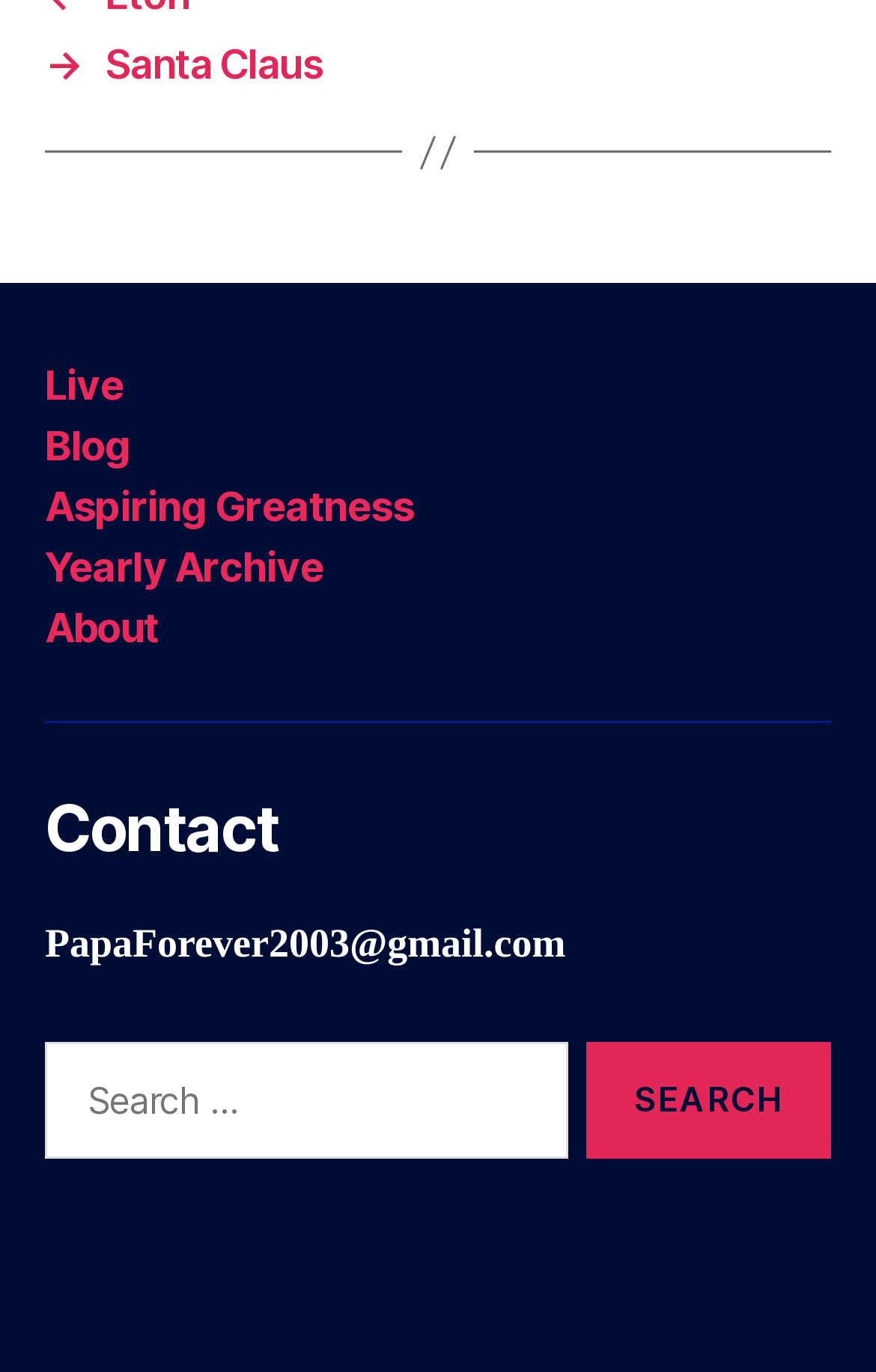Provide the bounding box coordinates of the HTML element described by the text: "parent_node: Search for: value="Search"".

[0.669, 0.76, 0.949, 0.845]